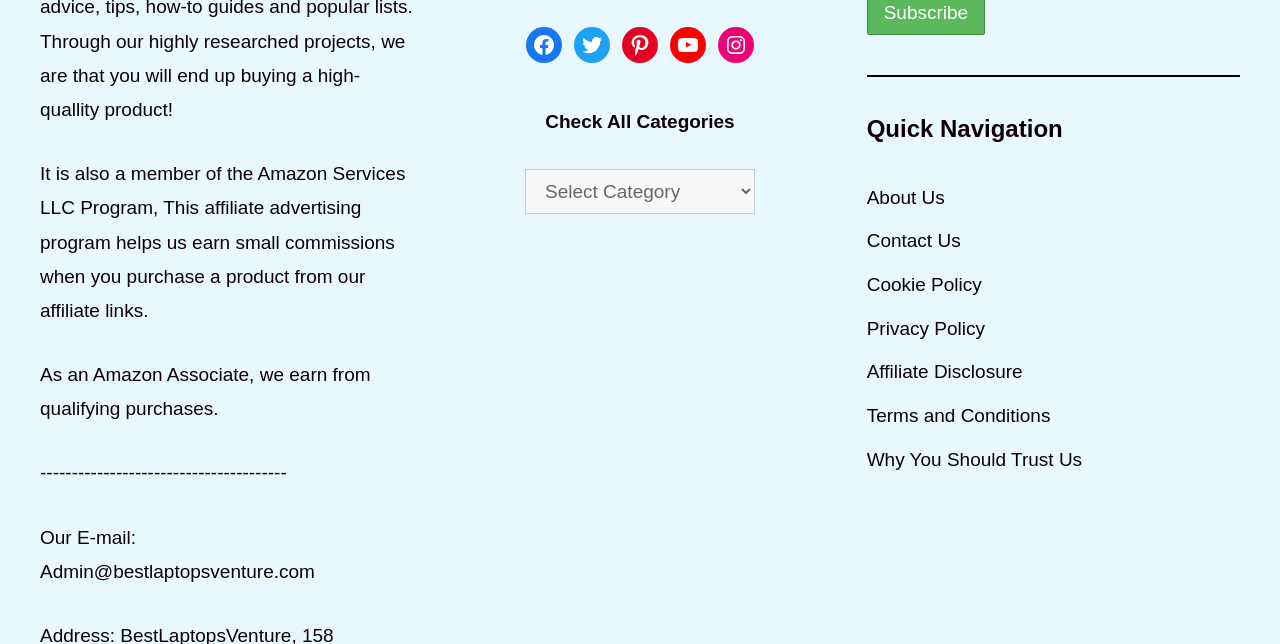Extract the bounding box coordinates for the UI element described by the text: "Instagram". The coordinates should be in the form of [left, top, right, bottom] with values between 0 and 1.

[0.561, 0.042, 0.589, 0.098]